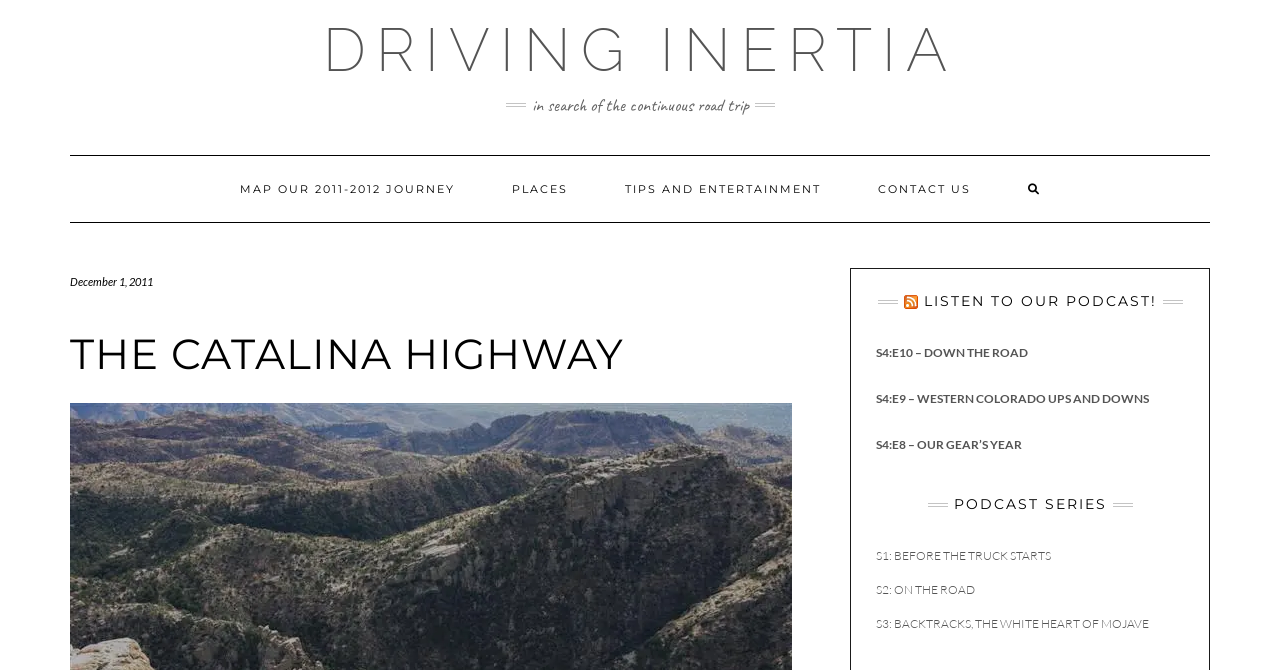Please find the bounding box coordinates of the clickable region needed to complete the following instruction: "Visit the Blue Whale Press LLC website". The bounding box coordinates must consist of four float numbers between 0 and 1, i.e., [left, top, right, bottom].

None